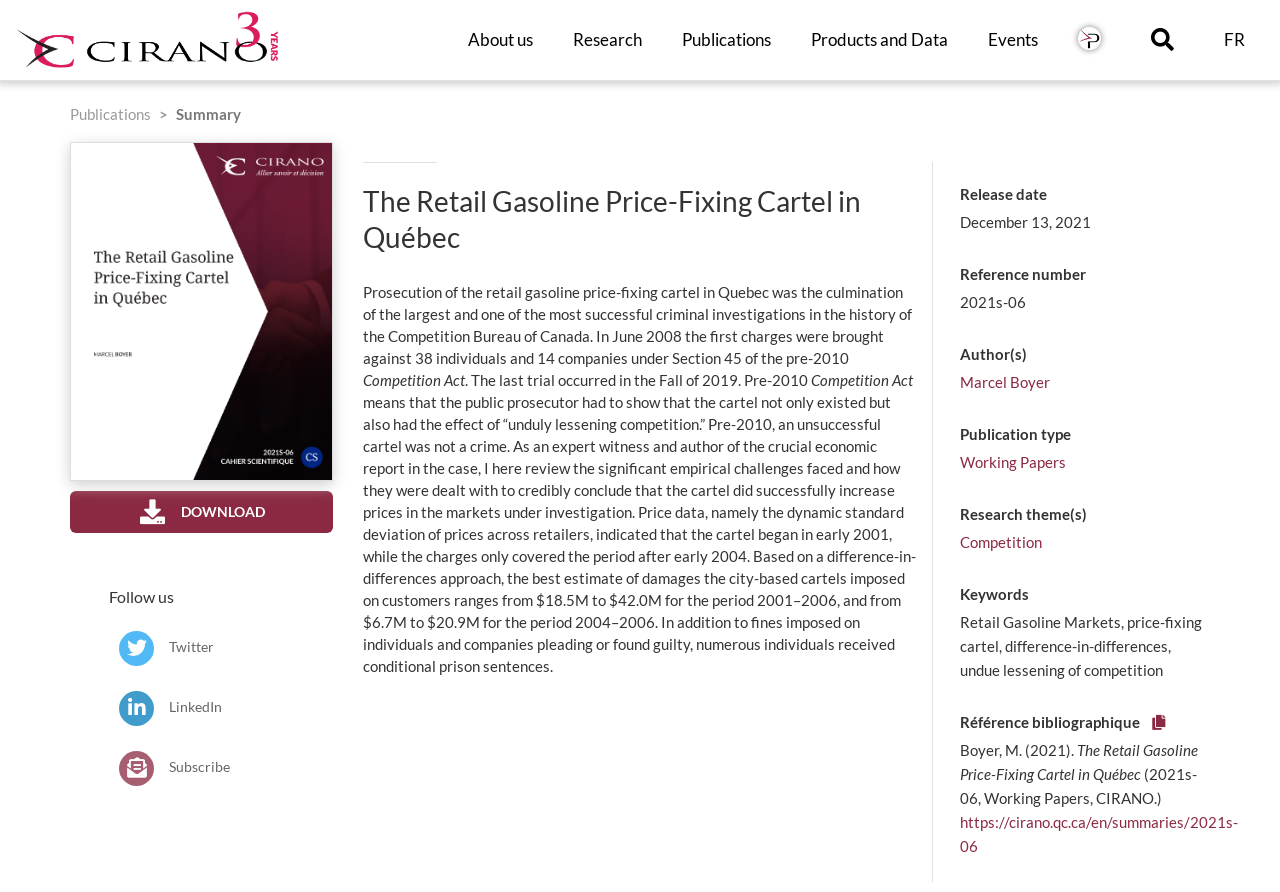Locate the bounding box of the UI element described by: "Products and Data" in the given webpage screenshot.

[0.618, 0.0, 0.756, 0.09]